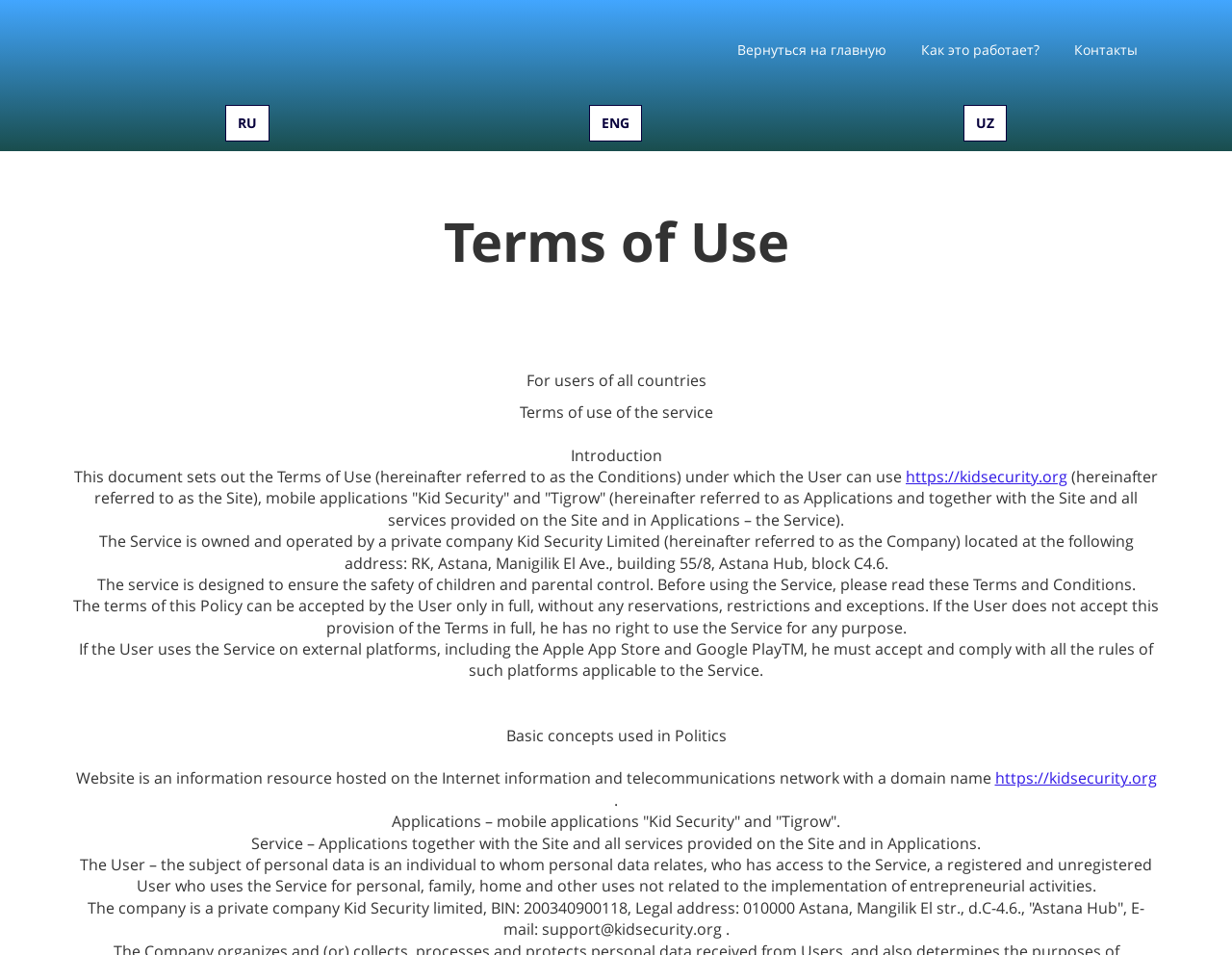Please determine the bounding box coordinates for the UI element described here. Use the format (top-left x, top-left y, bottom-right x, bottom-right y) with values bounded between 0 and 1: Вернуться на главную

[0.589, 0.036, 0.729, 0.069]